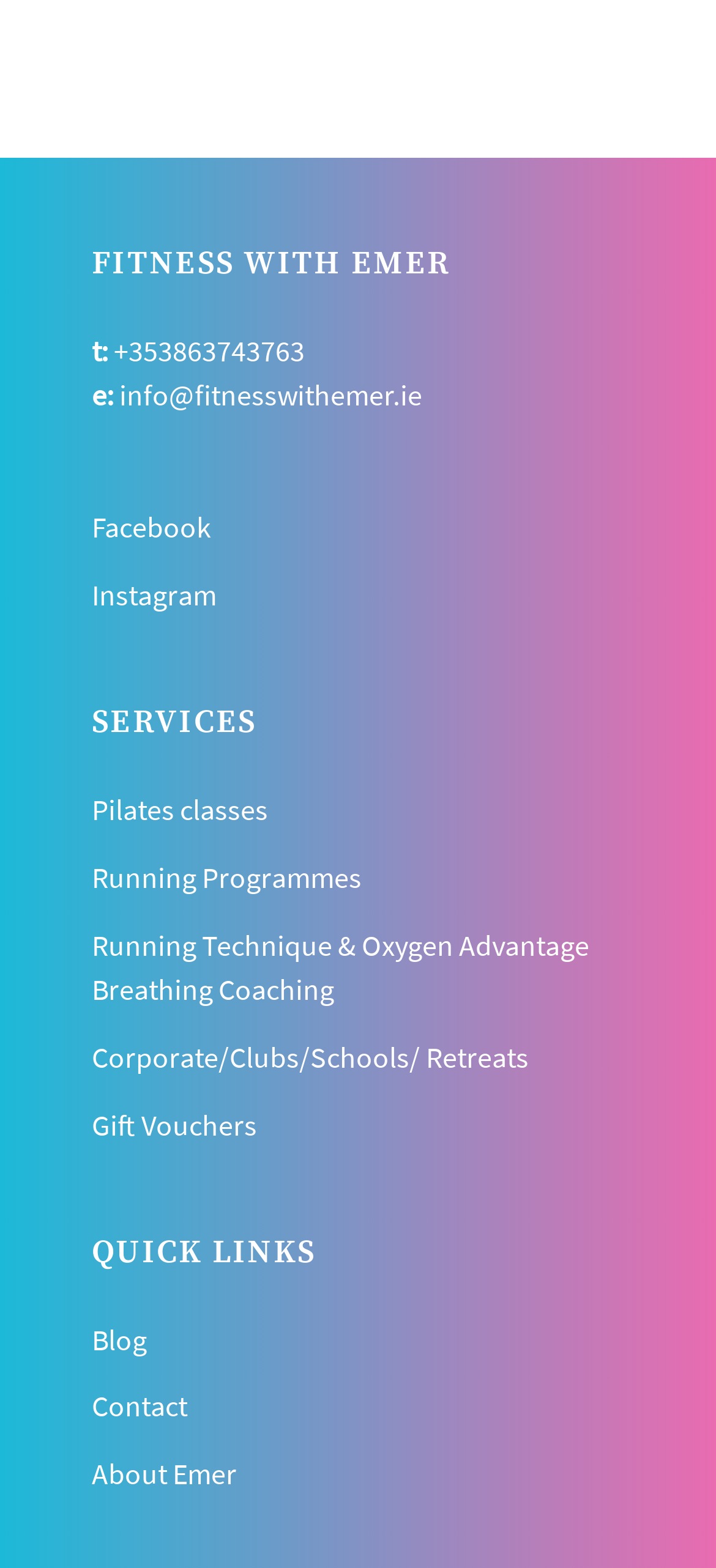Respond concisely with one word or phrase to the following query:
What is the phone number to contact?

+353863743763